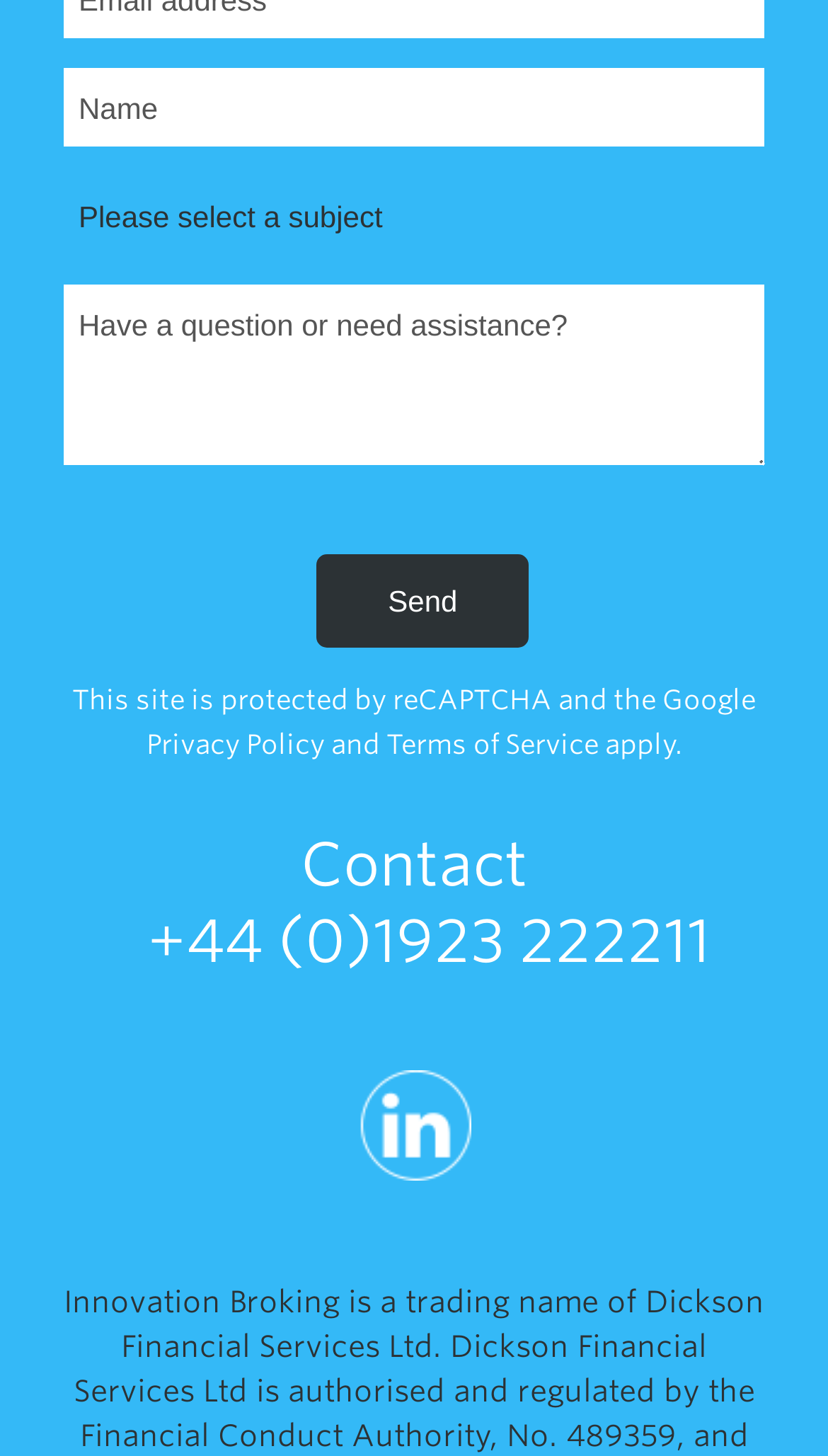What social media platform is linked?
Please respond to the question thoroughly and include all relevant details.

The link at the bottom of the page with the label 'Linked In' suggests that the website or organization has a presence on the LinkedIn social media platform.